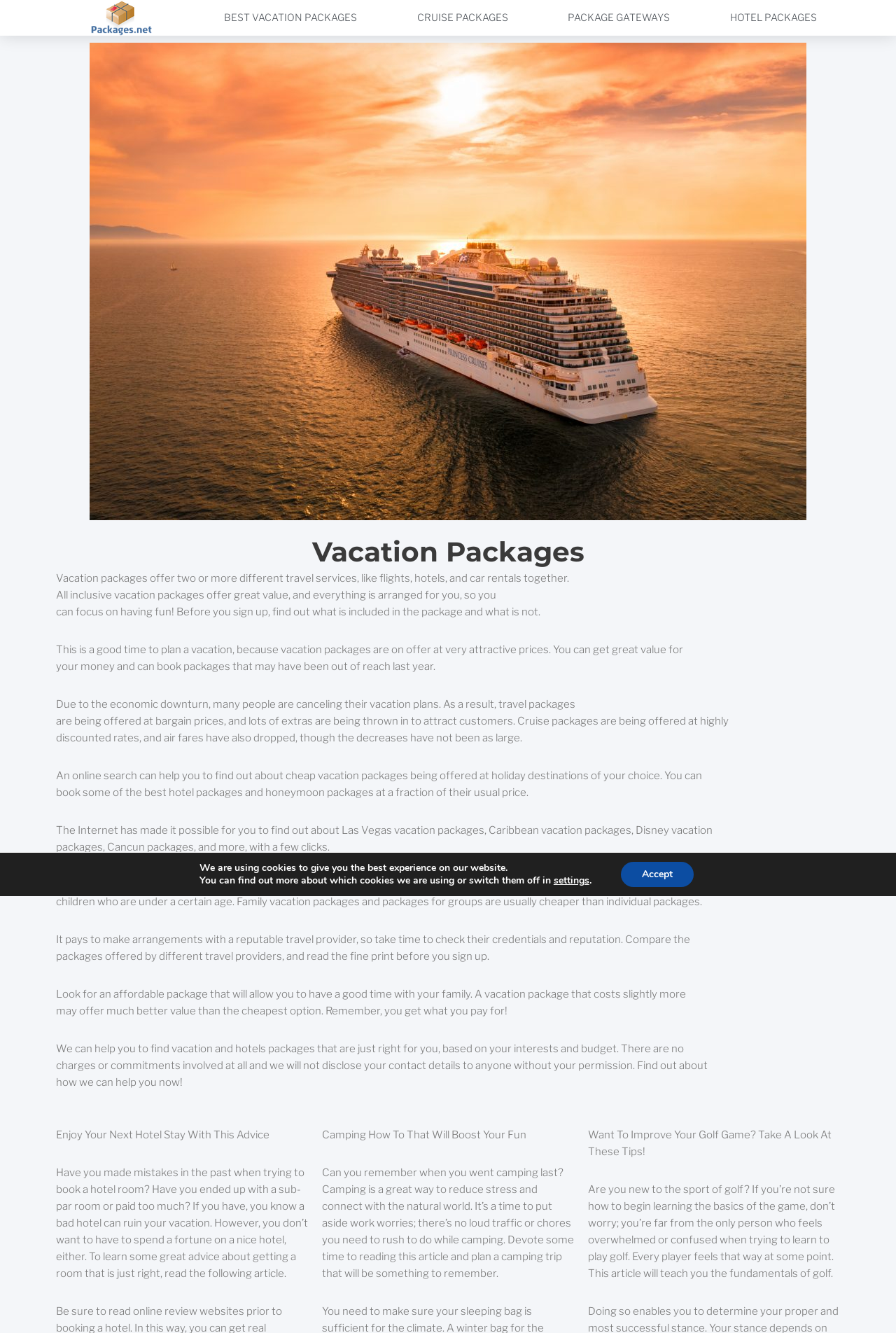Please find the main title text of this webpage.

Get In The Swing Of Things And Learn These Amazing Golf Tips!